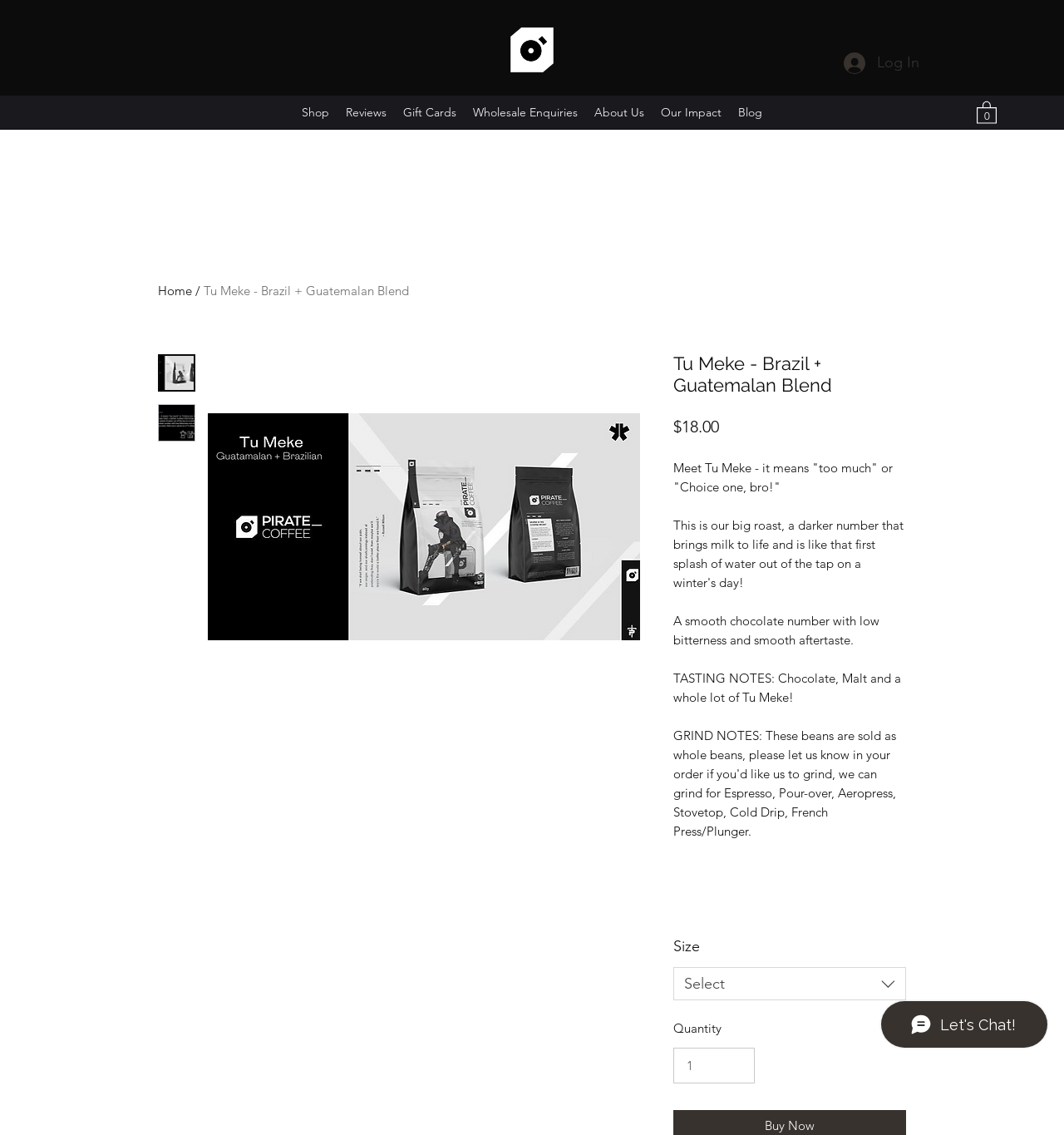Please reply to the following question using a single word or phrase: 
What is the price of the coffee?

$18.00